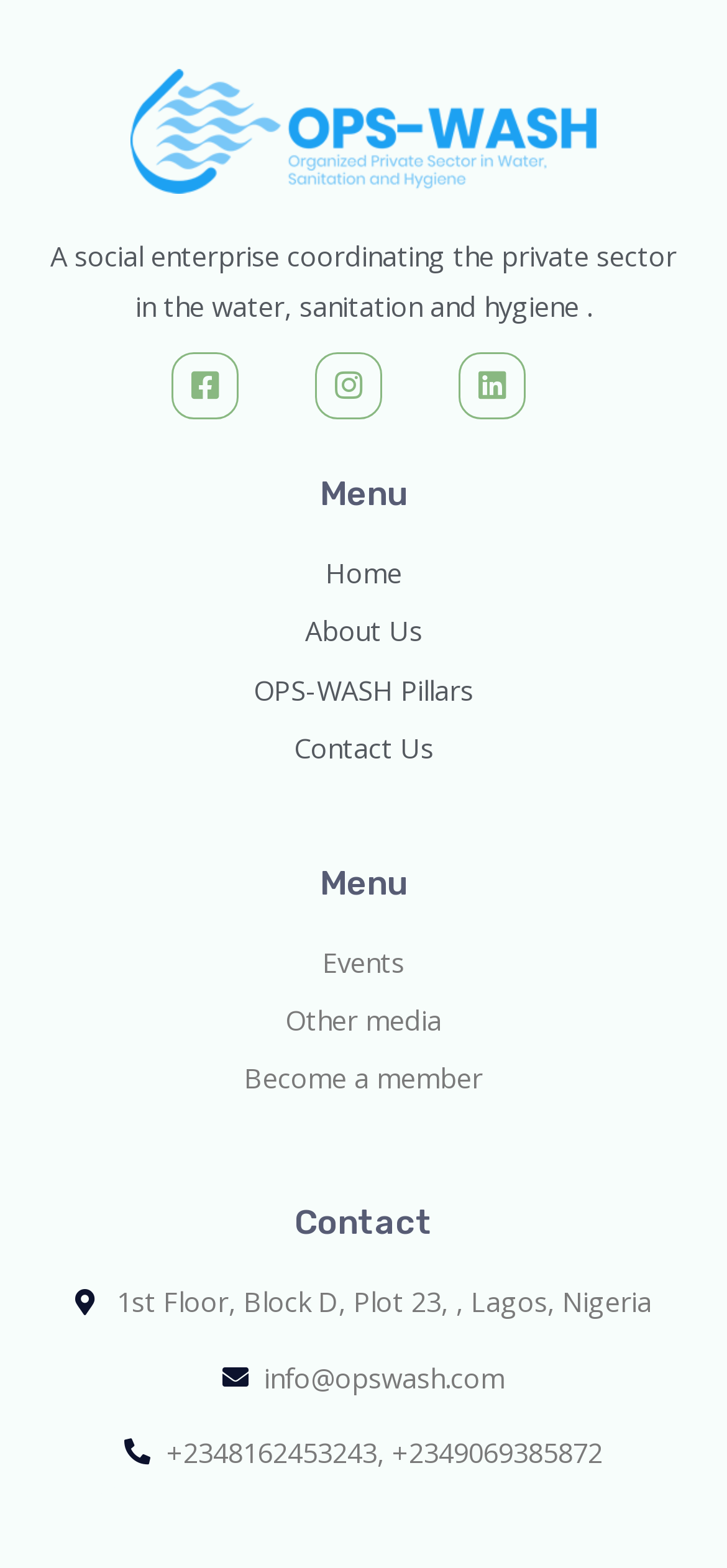Bounding box coordinates are specified in the format (top-left x, top-left y, bottom-right x, bottom-right y). All values are floating point numbers bounded between 0 and 1. Please provide the bounding box coordinate of the region this sentence describes: Become a member

[0.026, 0.672, 0.974, 0.704]